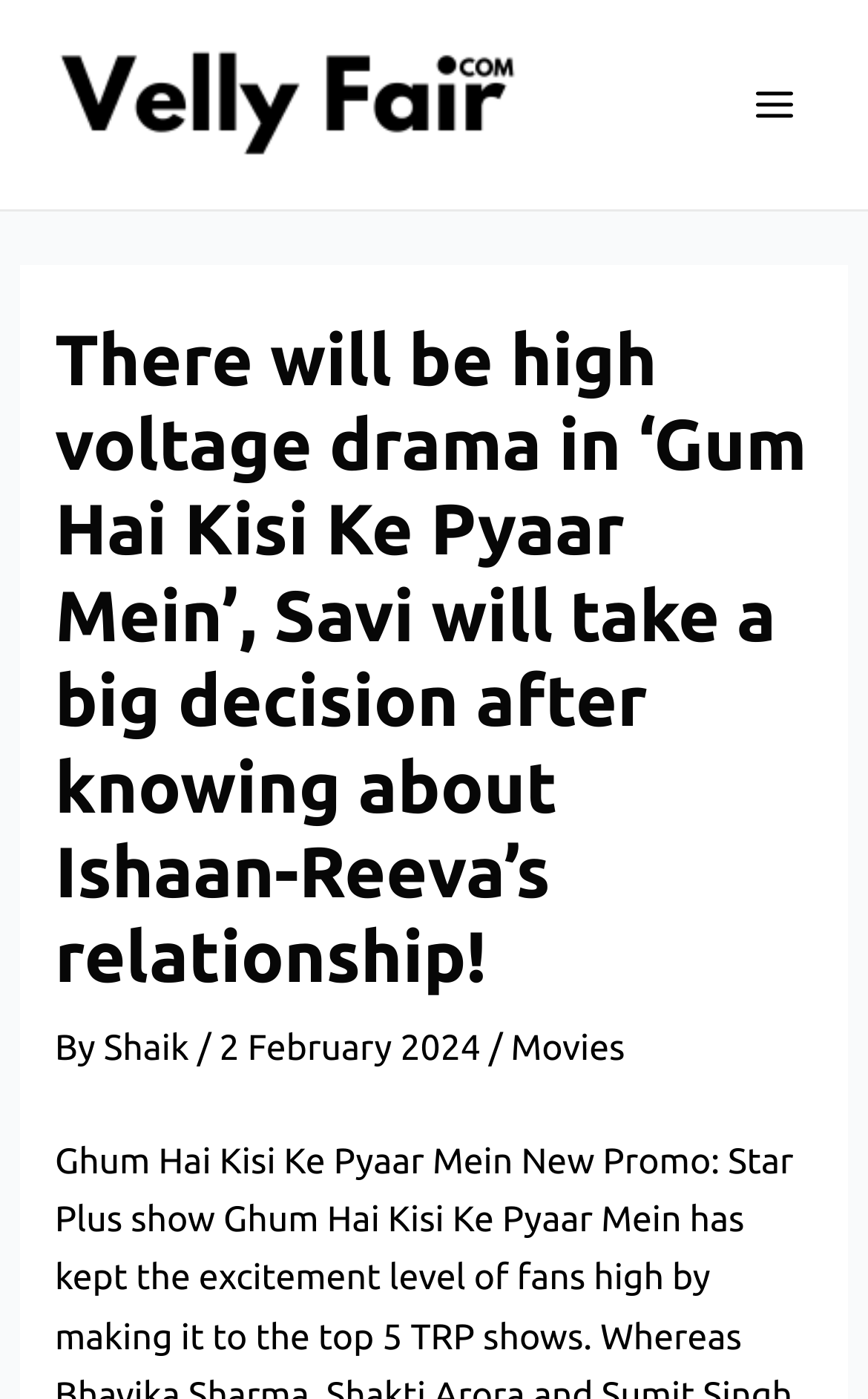When was the article published?
Give a single word or phrase answer based on the content of the image.

2 February 2024